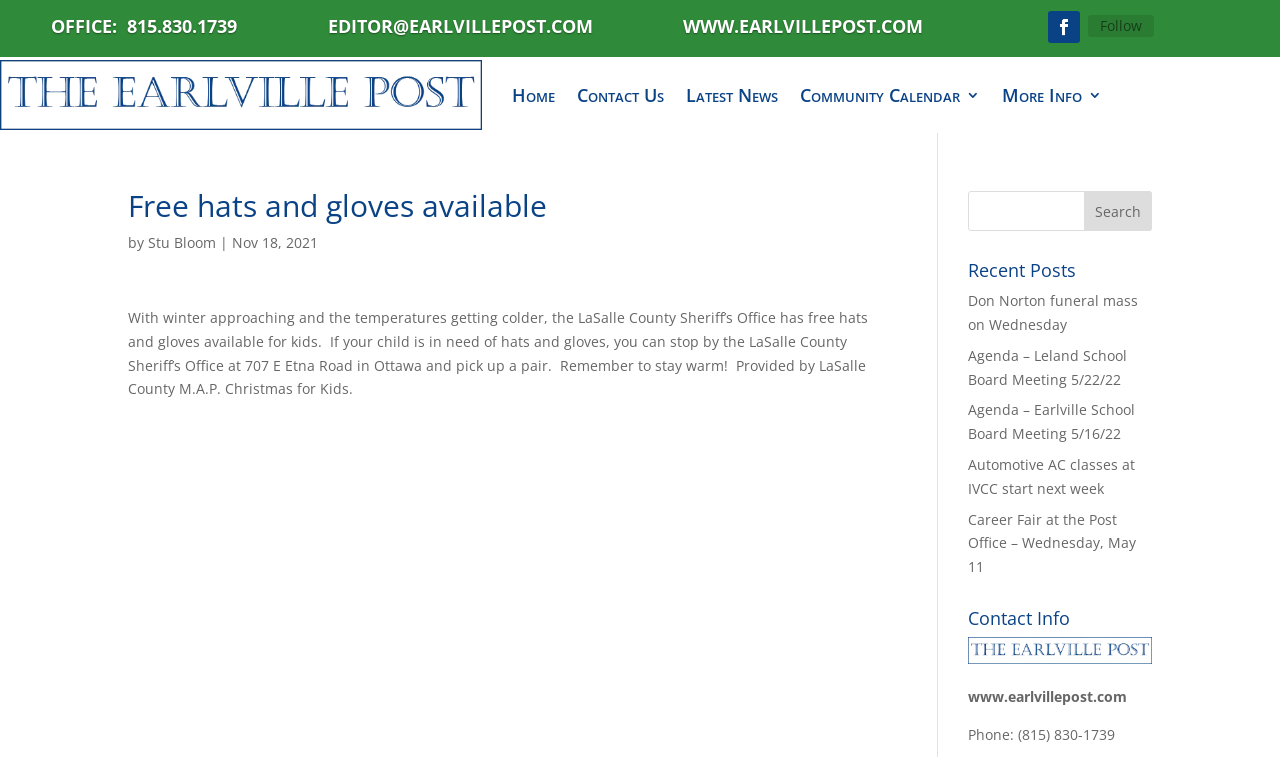Please determine the bounding box coordinates of the clickable area required to carry out the following instruction: "Contact us". The coordinates must be four float numbers between 0 and 1, represented as [left, top, right, bottom].

[0.451, 0.076, 0.519, 0.176]